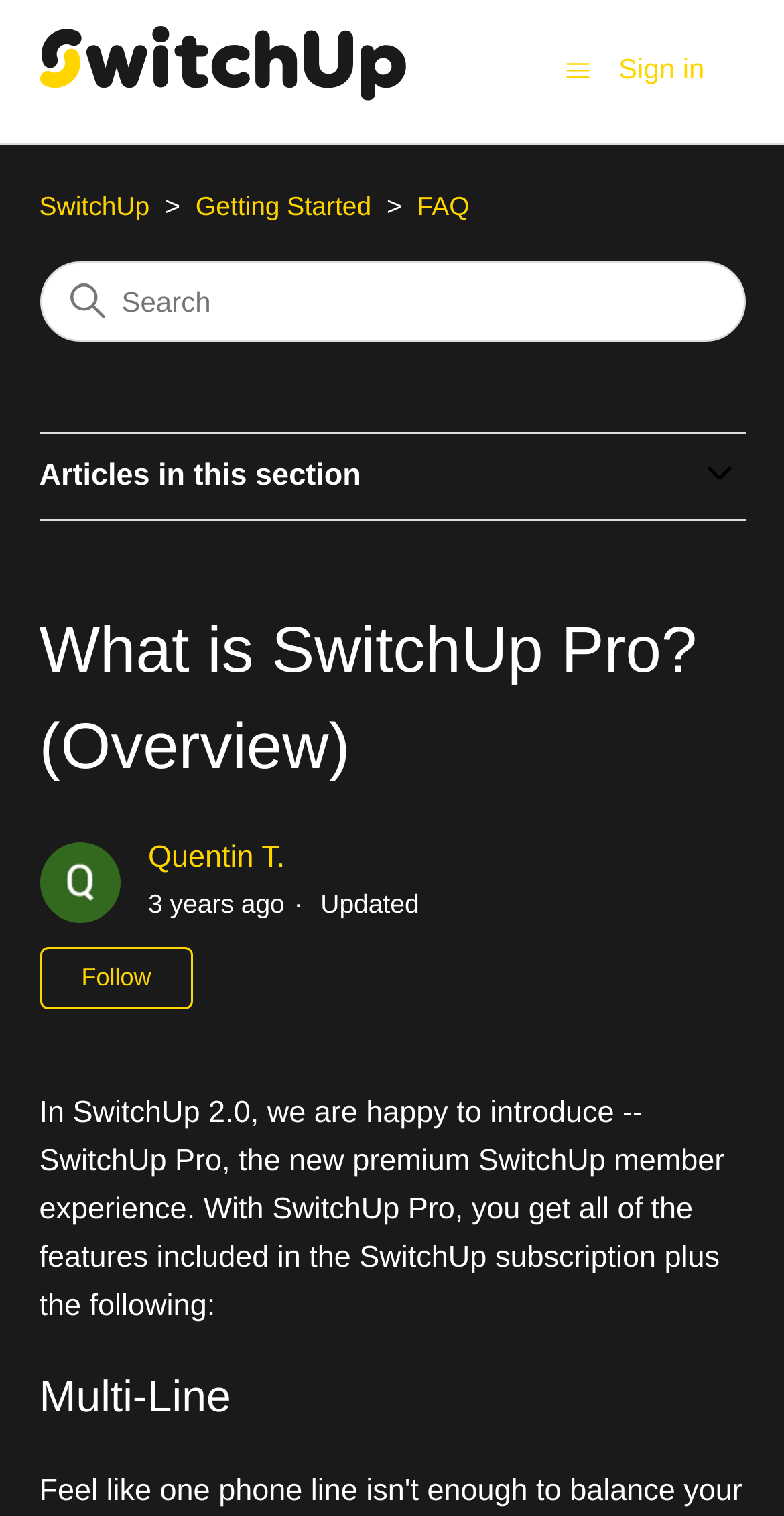What is the section below the search bar?
Provide a concise answer using a single word or phrase based on the image.

Articles in this section